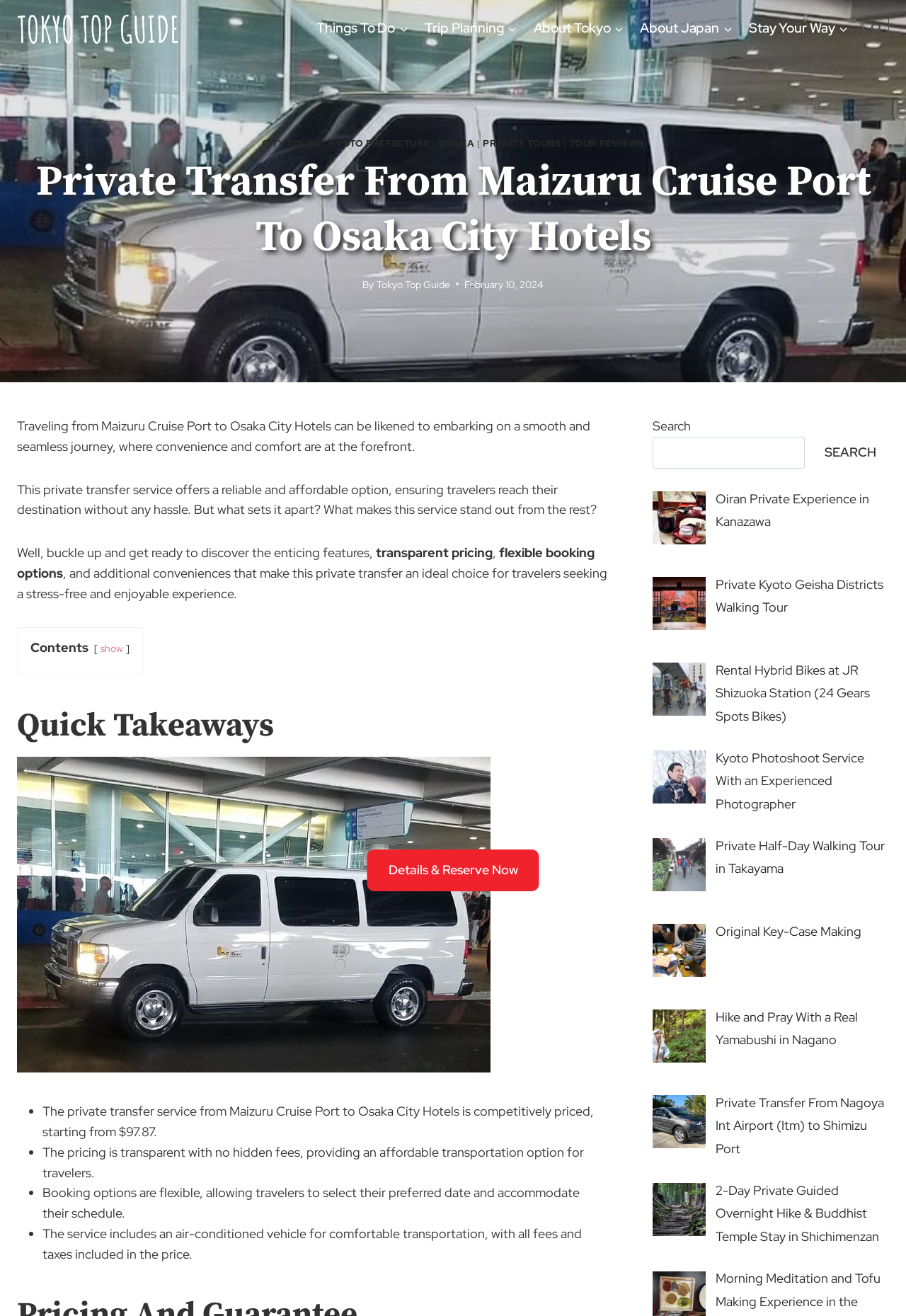How much does the private transfer service cost?
Provide a concise answer using a single word or phrase based on the image.

Starting from $97.87